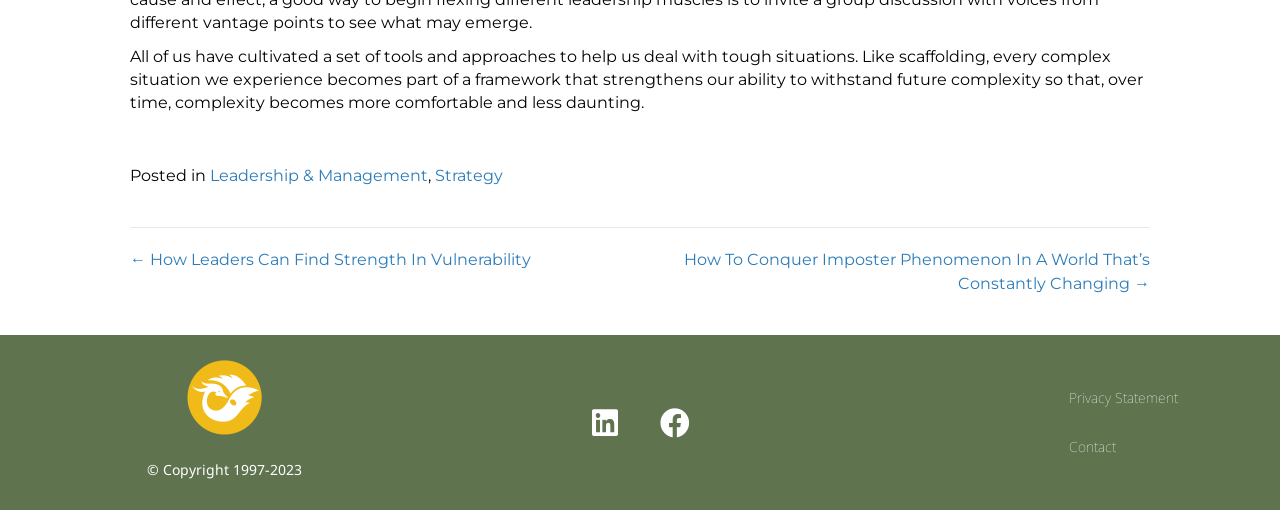Determine the bounding box coordinates of the clickable region to execute the instruction: "Go to the 'Contact' page". The coordinates should be four float numbers between 0 and 1, denoted as [left, top, right, bottom].

[0.825, 0.829, 0.984, 0.924]